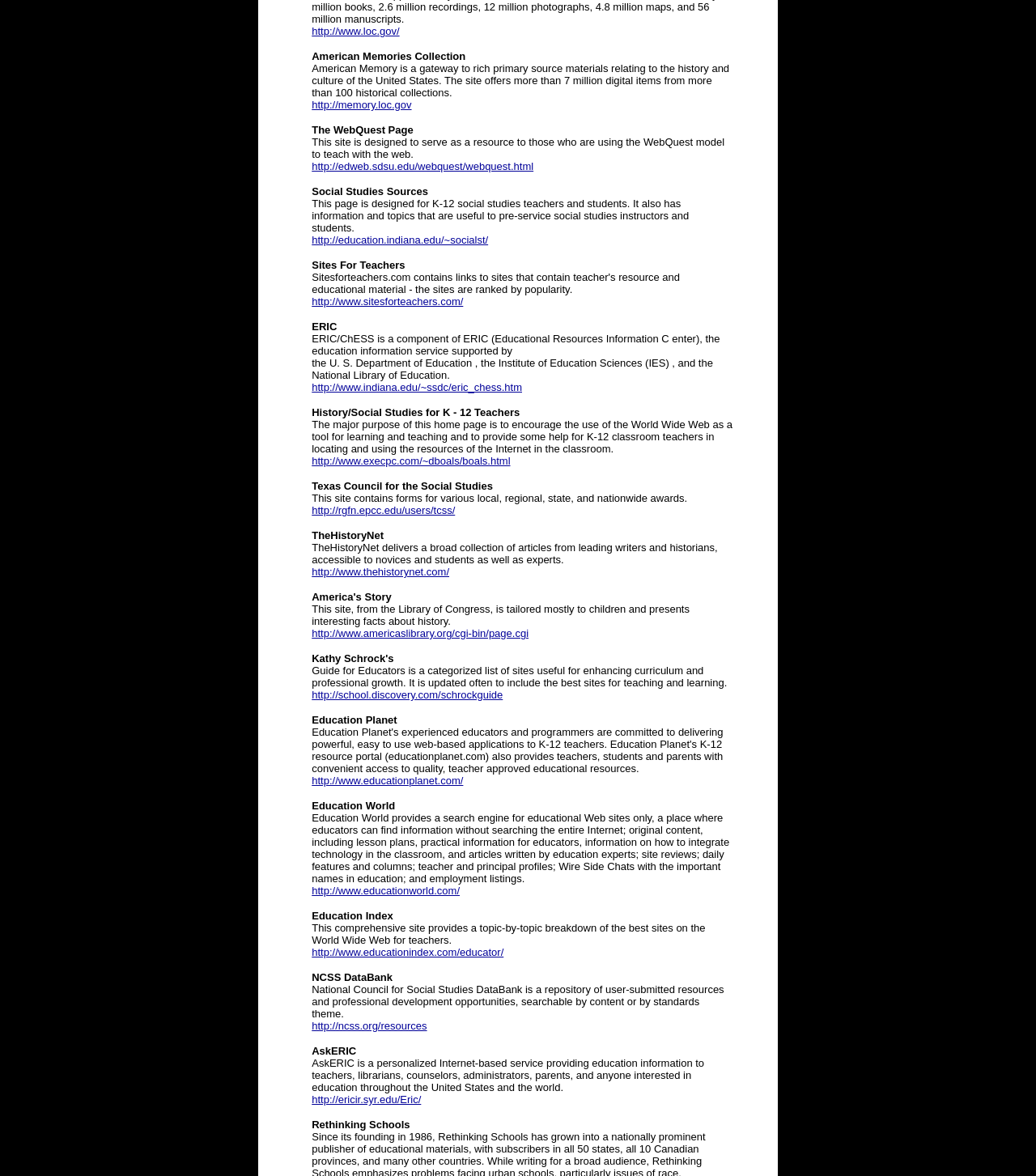Please identify the bounding box coordinates for the region that you need to click to follow this instruction: "Check out ERIC".

[0.301, 0.273, 0.325, 0.283]